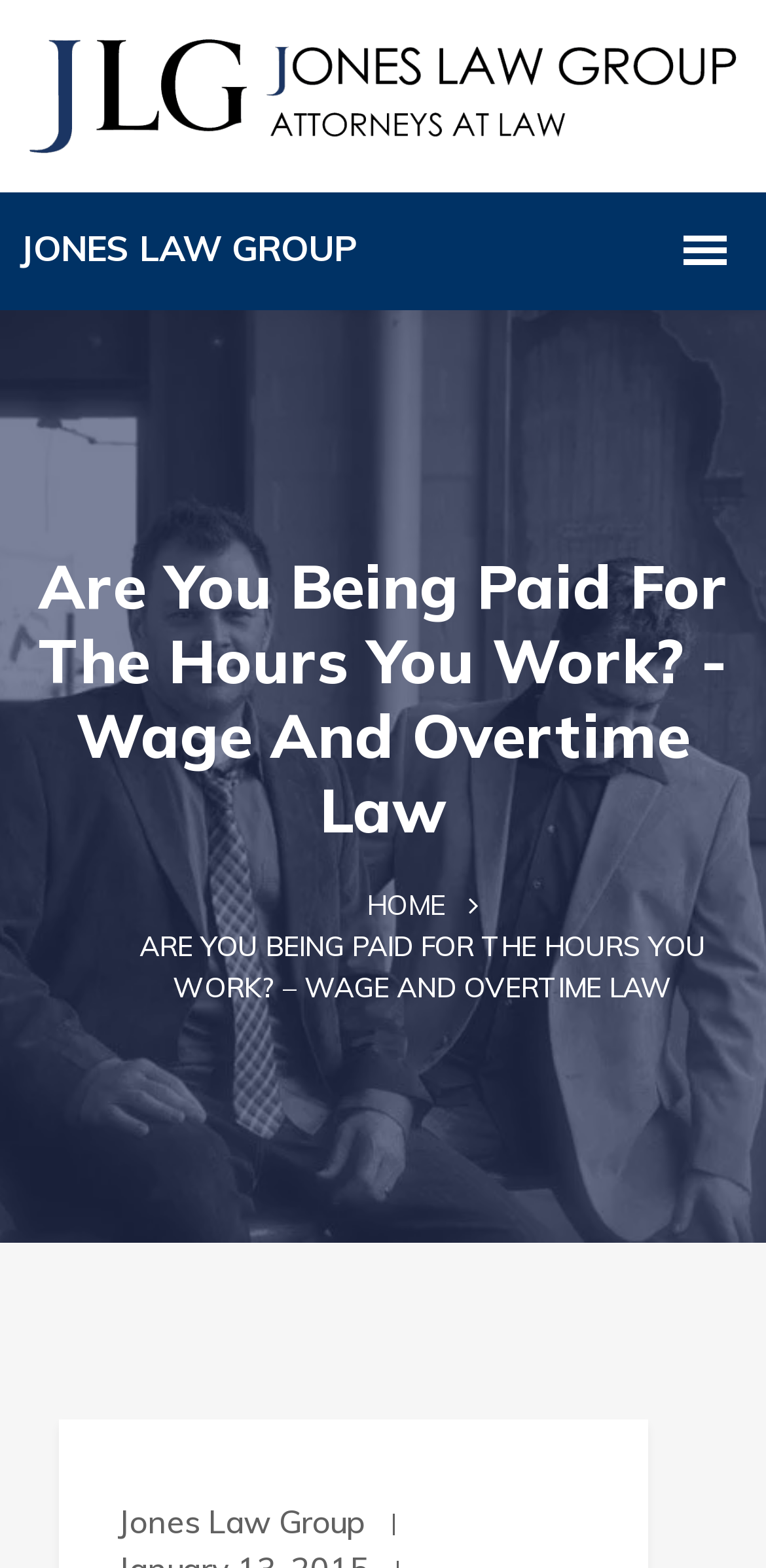What is the name of the law group?
Kindly answer the question with as much detail as you can.

The name of the law group can be found in the top-left corner of the webpage, where there is a link and an image with the same name.